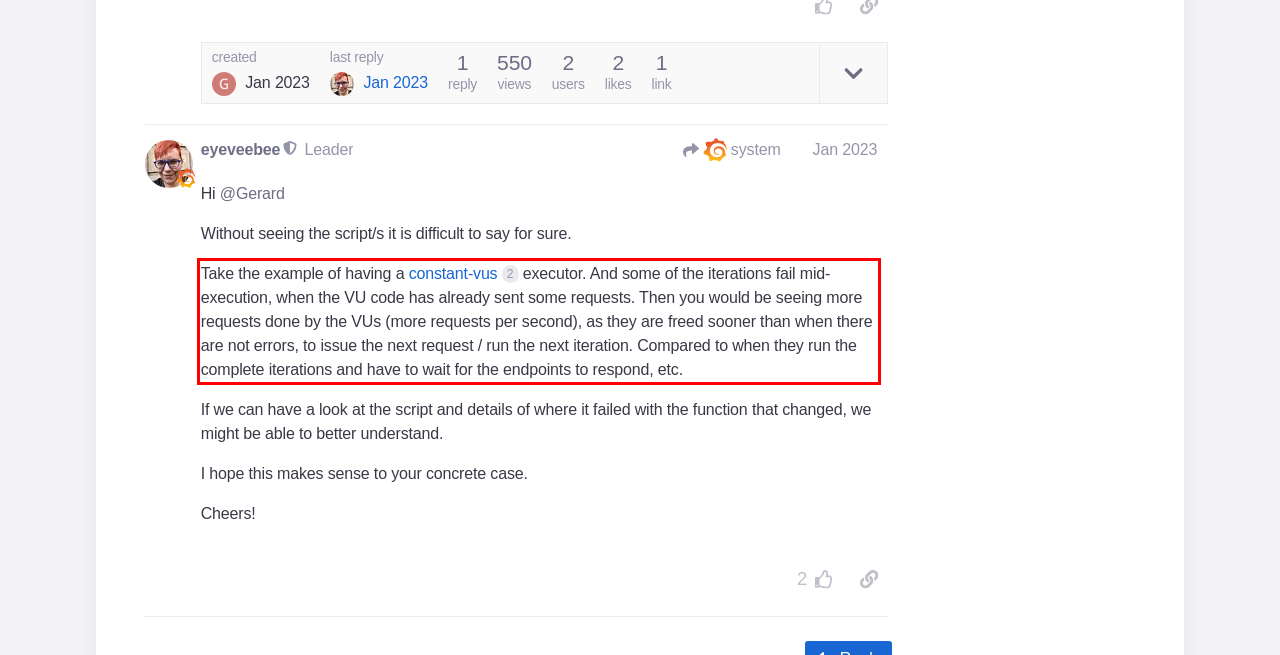The screenshot provided shows a webpage with a red bounding box. Apply OCR to the text within this red bounding box and provide the extracted content.

Take the example of having a constant-vus 2 executor. And some of the iterations fail mid-execution, when the VU code has already sent some requests. Then you would be seeing more requests done by the VUs (more requests per second), as they are freed sooner than when there are not errors, to issue the next request / run the next iteration. Compared to when they run the complete iterations and have to wait for the endpoints to respond, etc.